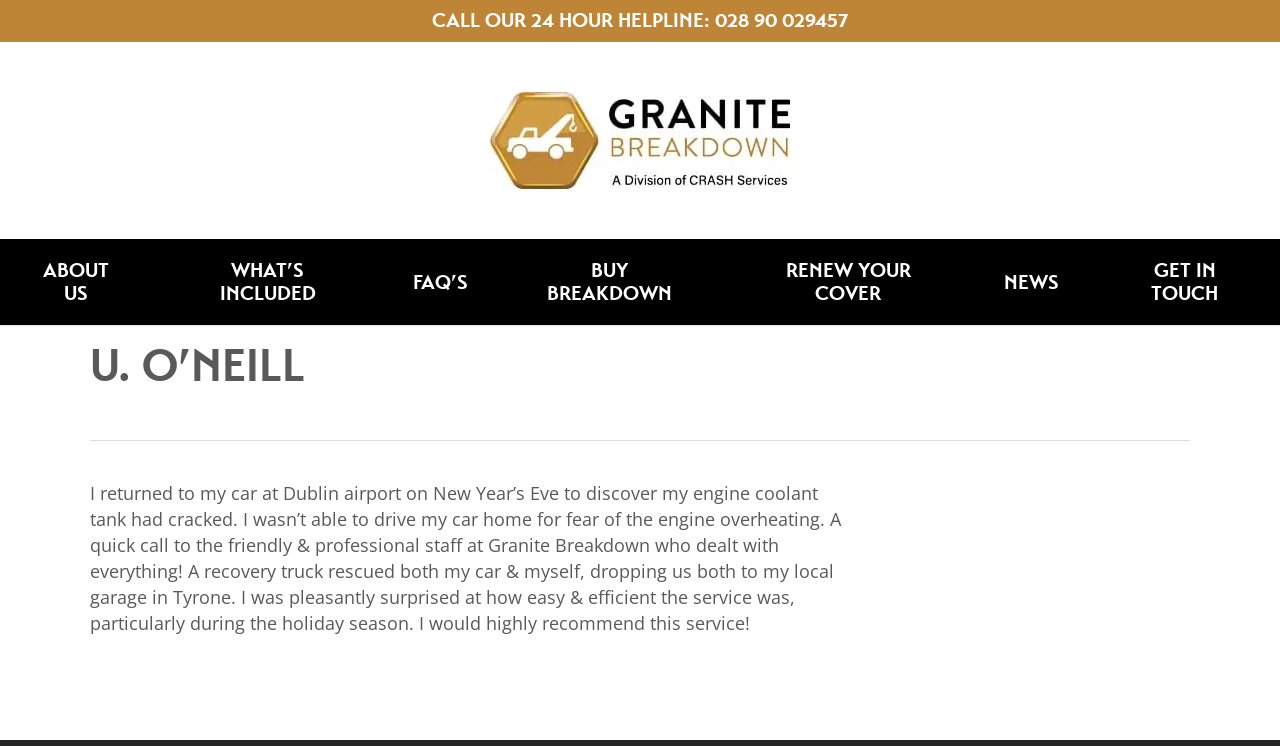Locate the bounding box coordinates of the element I should click to achieve the following instruction: "Click on the Granite Breakdown logo".

[0.383, 0.123, 0.617, 0.253]